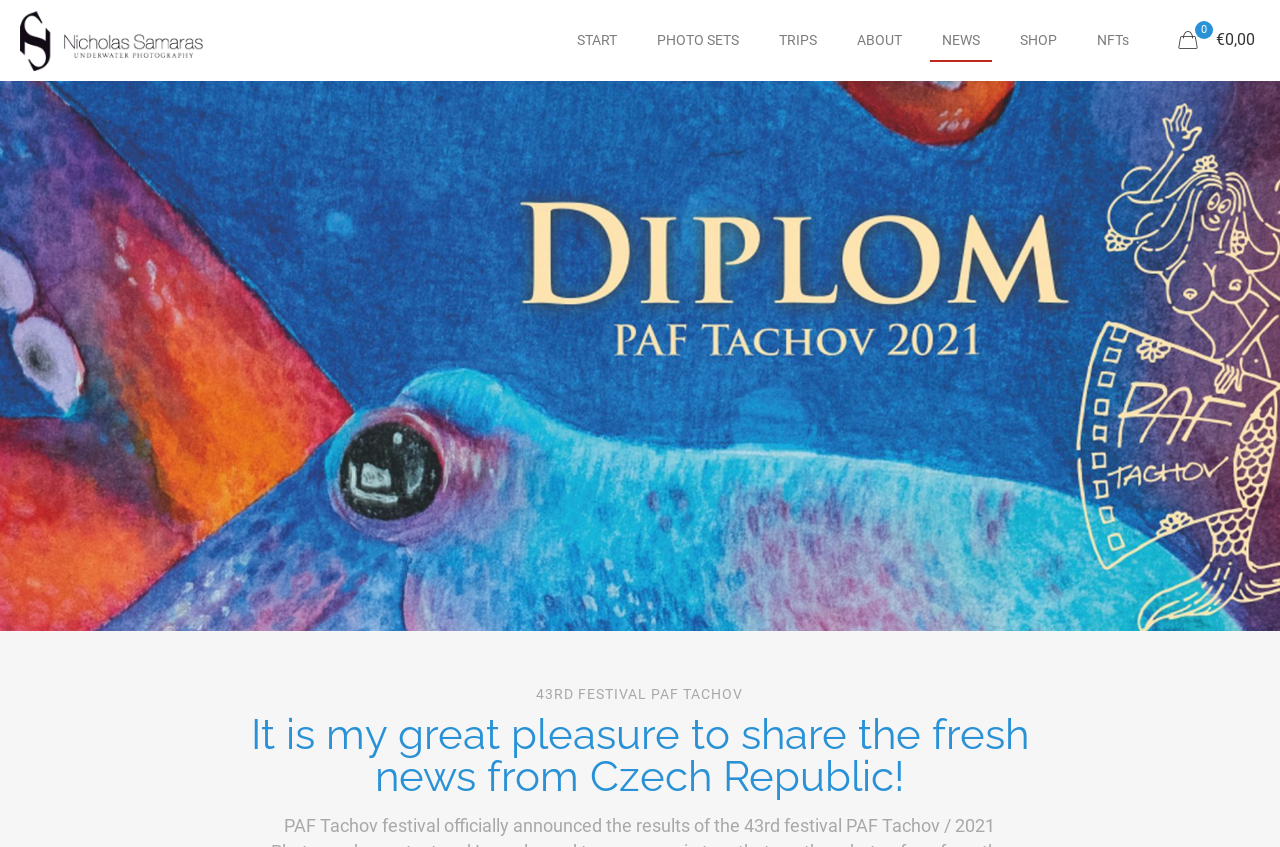Please respond in a single word or phrase: 
How many navigation links are there?

8